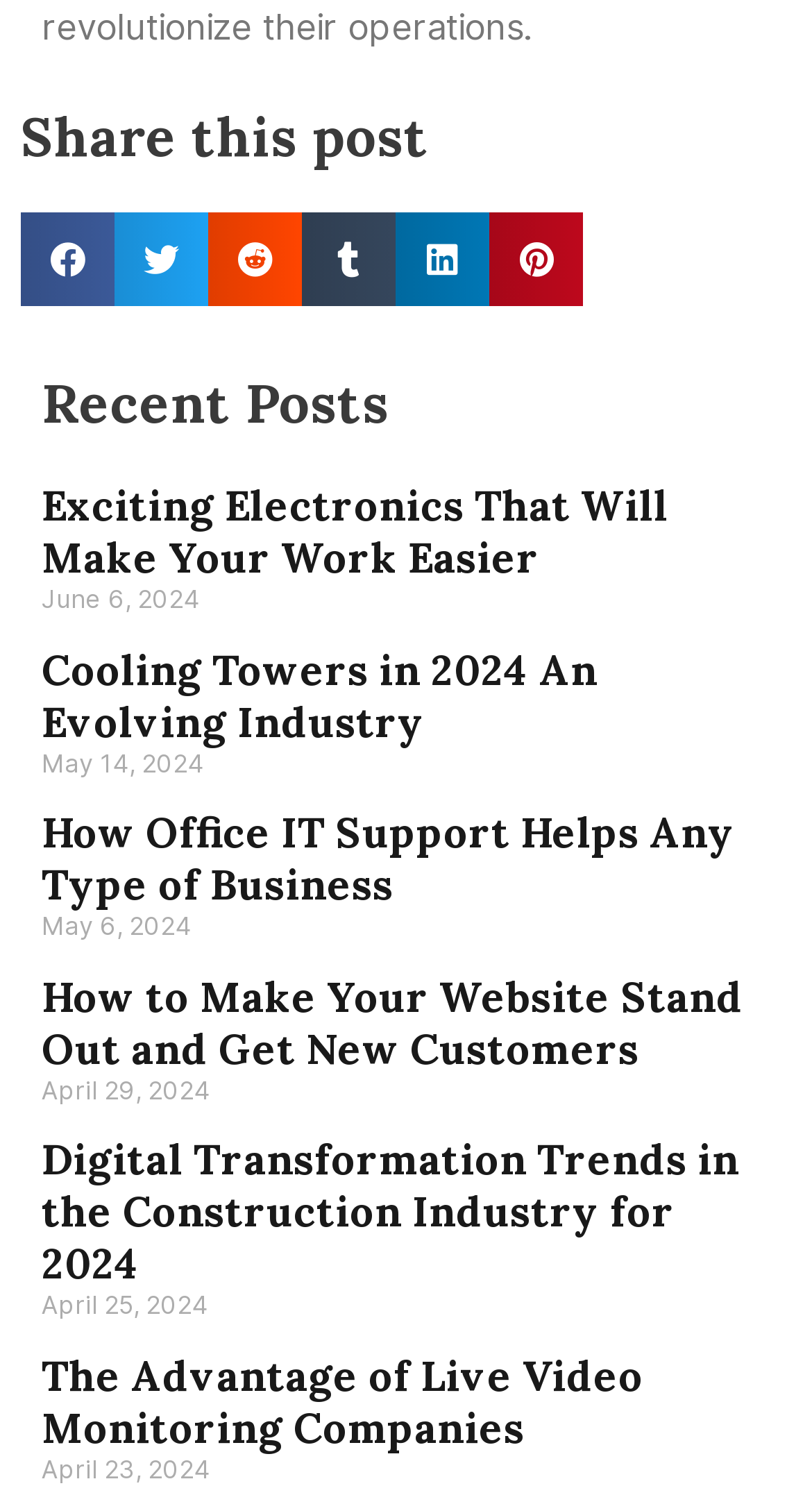What is the title of the first article?
Answer the question with a detailed explanation, including all necessary information.

The first article on the webpage has a heading 'Exciting Electronics That Will Make Your Work Easier' and a link with the same title, indicating that the article is about exciting electronics that can make work easier.